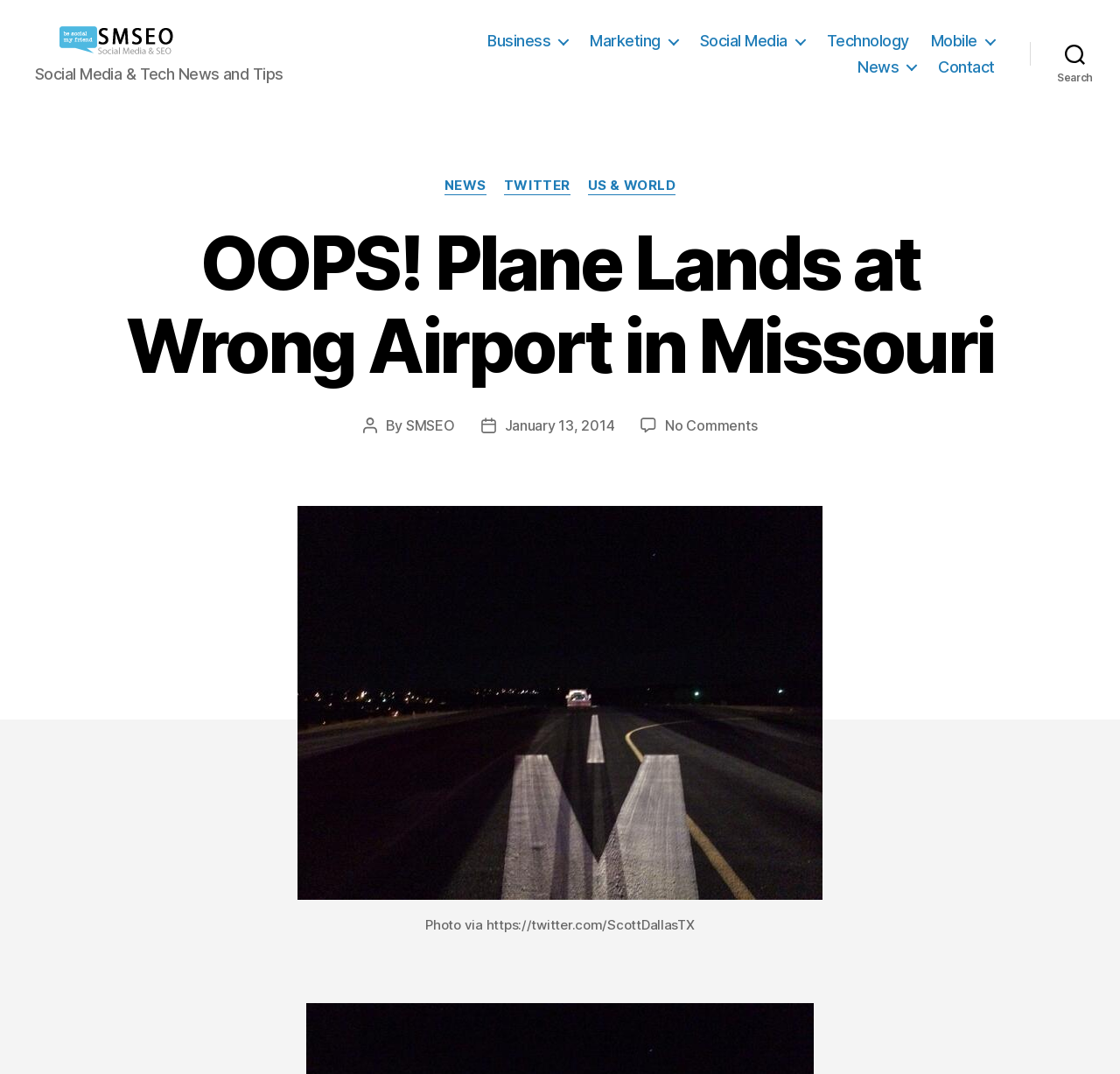Determine the bounding box coordinates of the region I should click to achieve the following instruction: "Click on the Social Media link". Ensure the bounding box coordinates are four float numbers between 0 and 1, i.e., [left, top, right, bottom].

[0.625, 0.029, 0.719, 0.047]